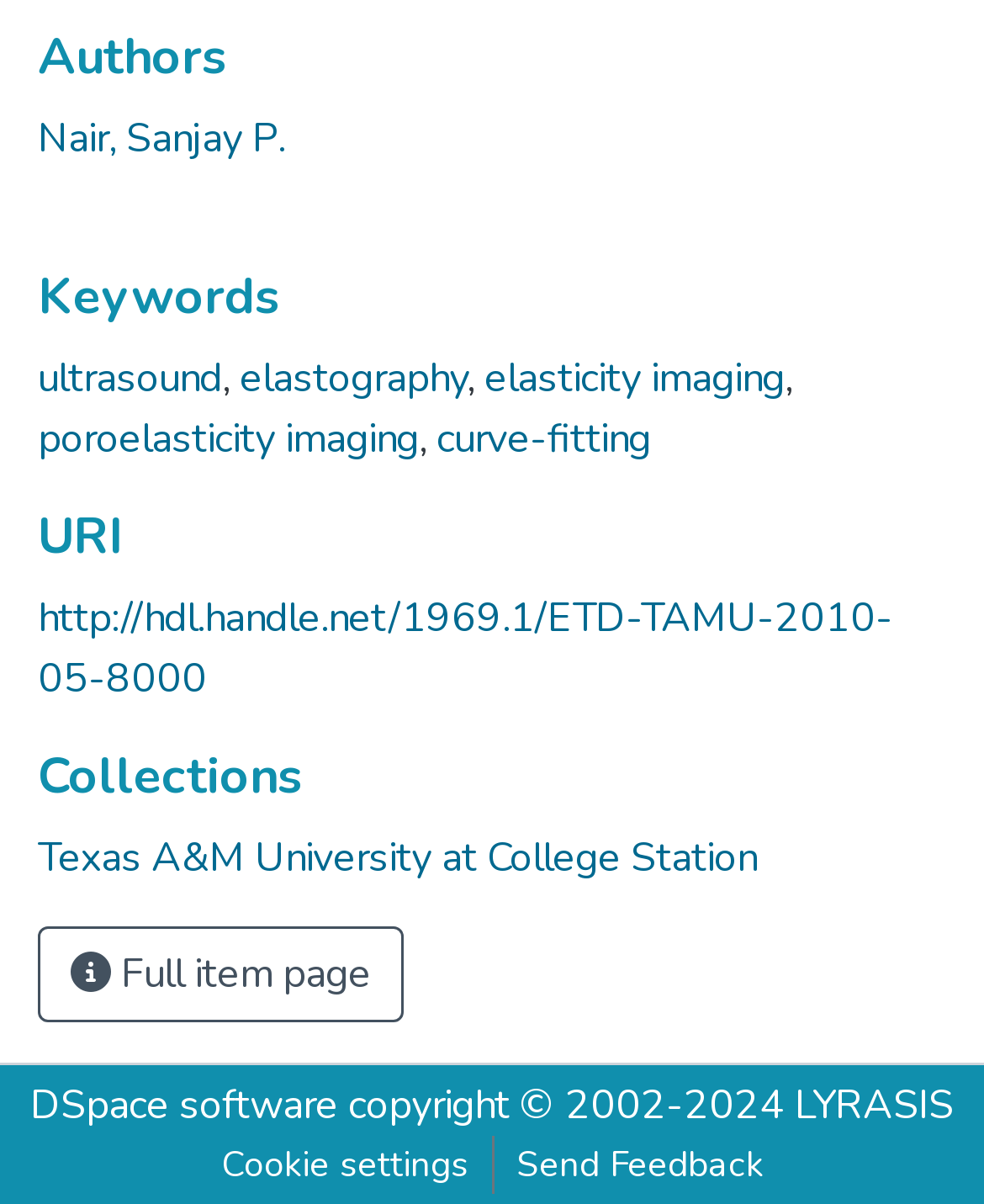Pinpoint the bounding box coordinates of the element to be clicked to execute the instruction: "View full item page".

[0.038, 0.769, 0.41, 0.849]